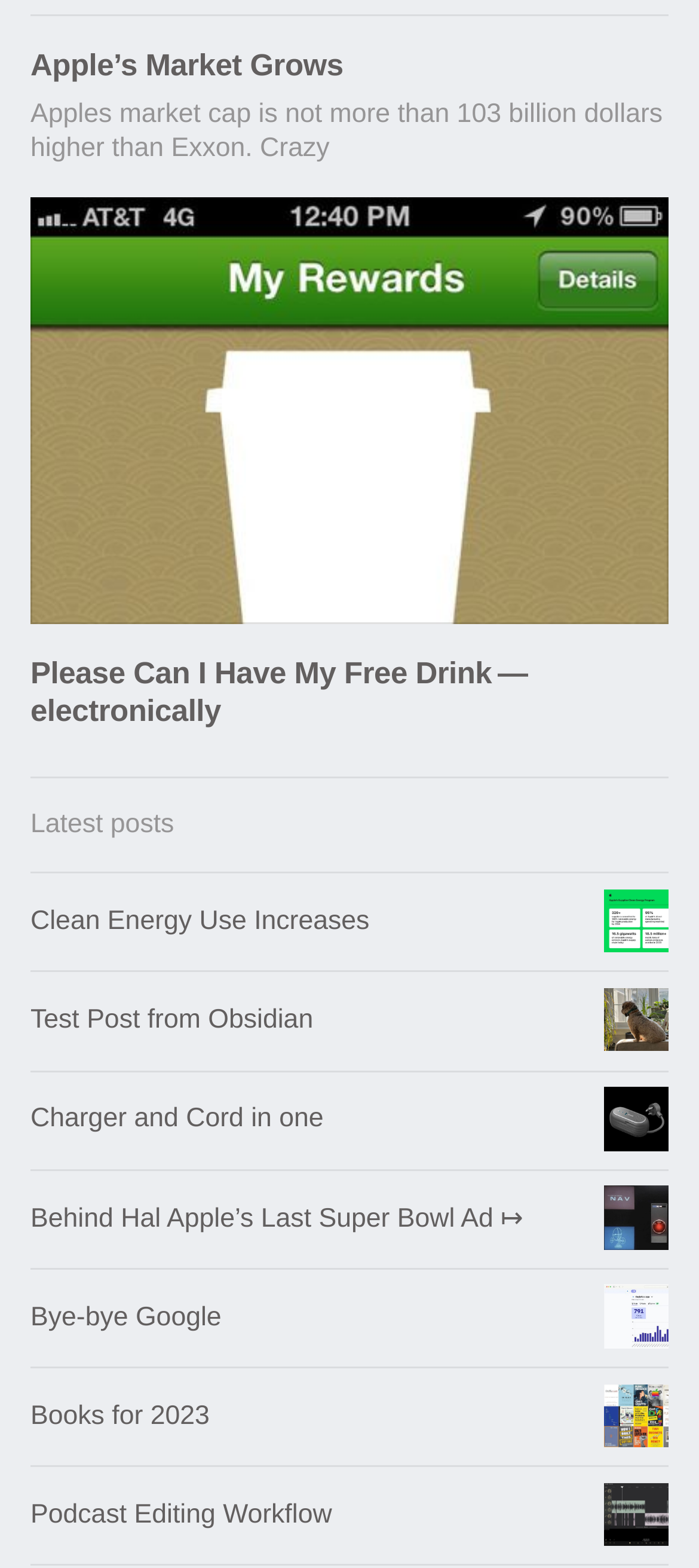Please provide a brief answer to the question using only one word or phrase: 
What is the last link on the webpage?

Podcast Editing Workflow